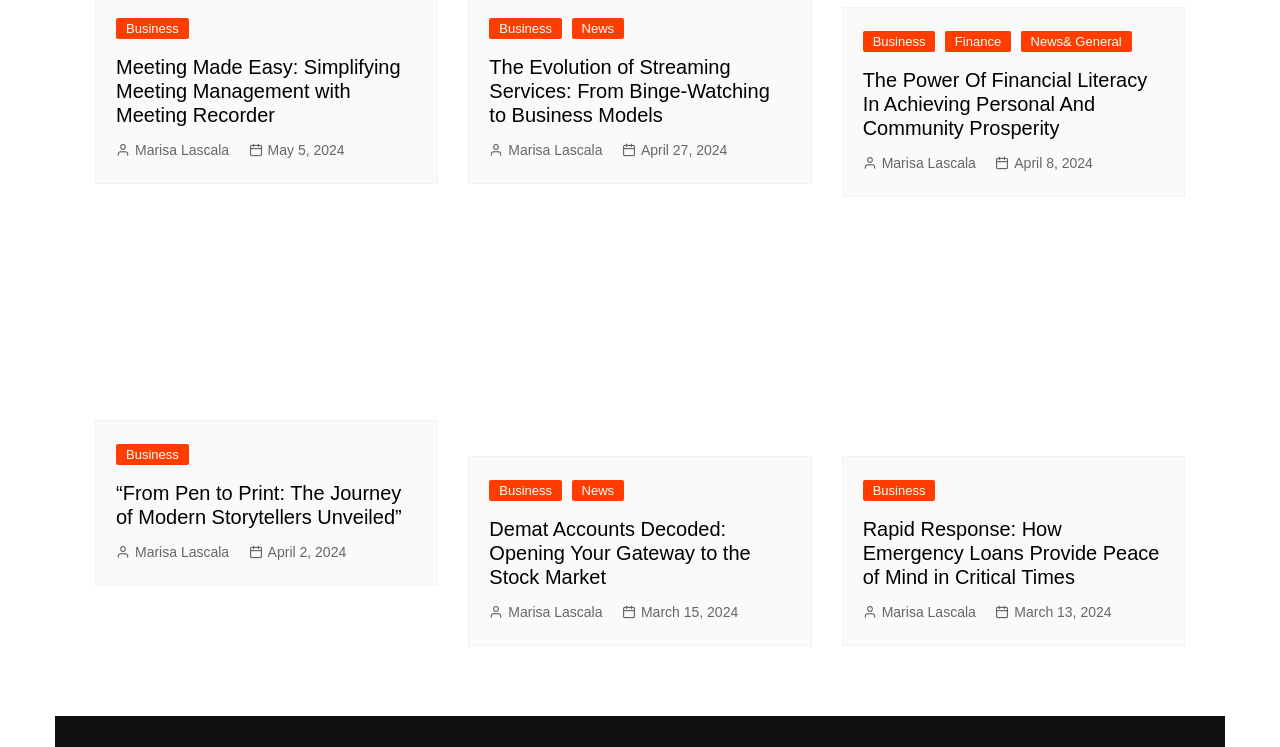Find the bounding box coordinates for the HTML element described in this sentence: "April 2, 2024". Provide the coordinates as four float numbers between 0 and 1, in the format [left, top, right, bottom].

[0.194, 0.725, 0.27, 0.755]